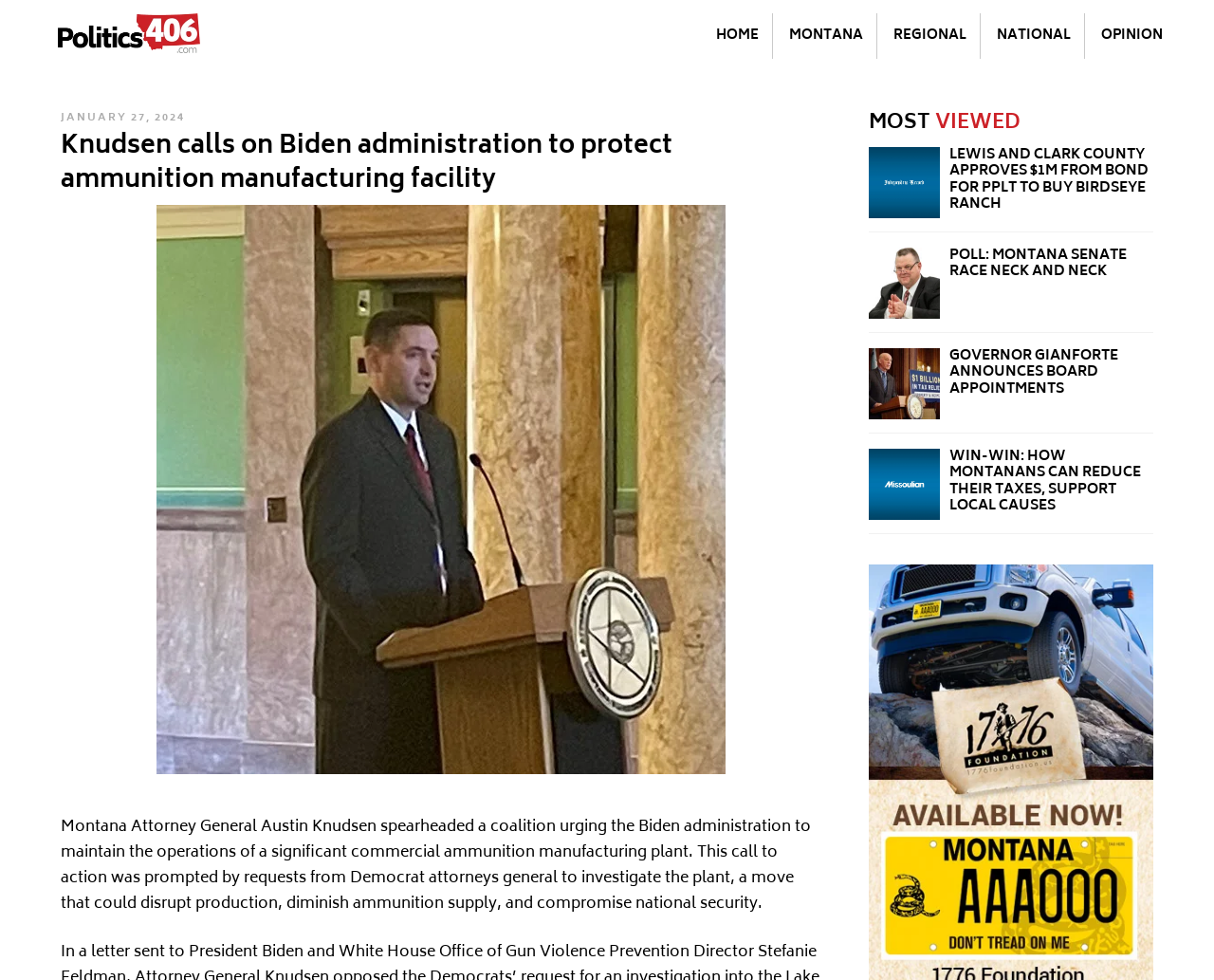How many links are in the top menu?
Please provide a single word or phrase as the answer based on the screenshot.

5